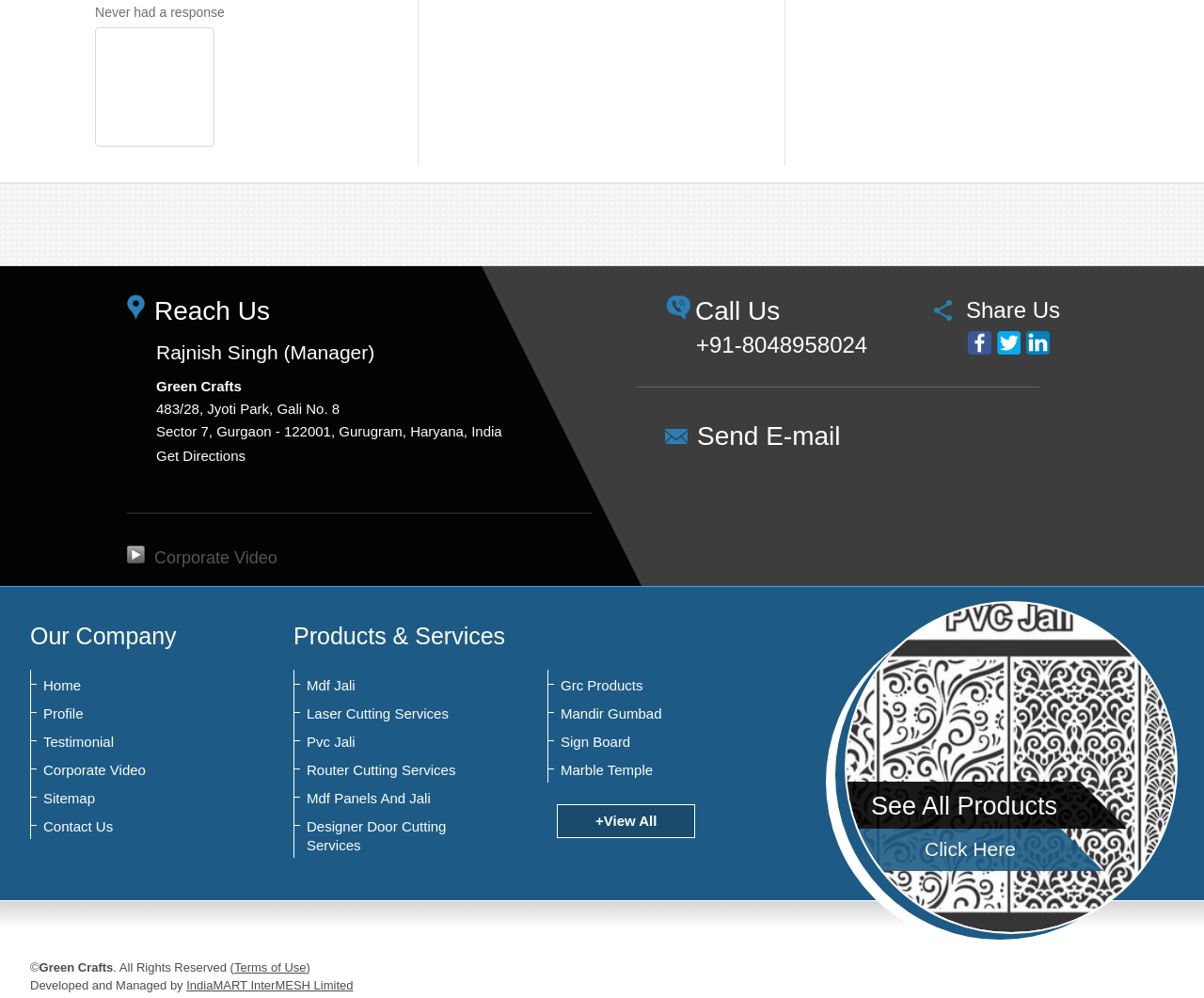Can you show the bounding box coordinates of the region to click on to complete the task described in the instruction: "View Corporate Video"?

[0.105, 0.549, 0.23, 0.568]